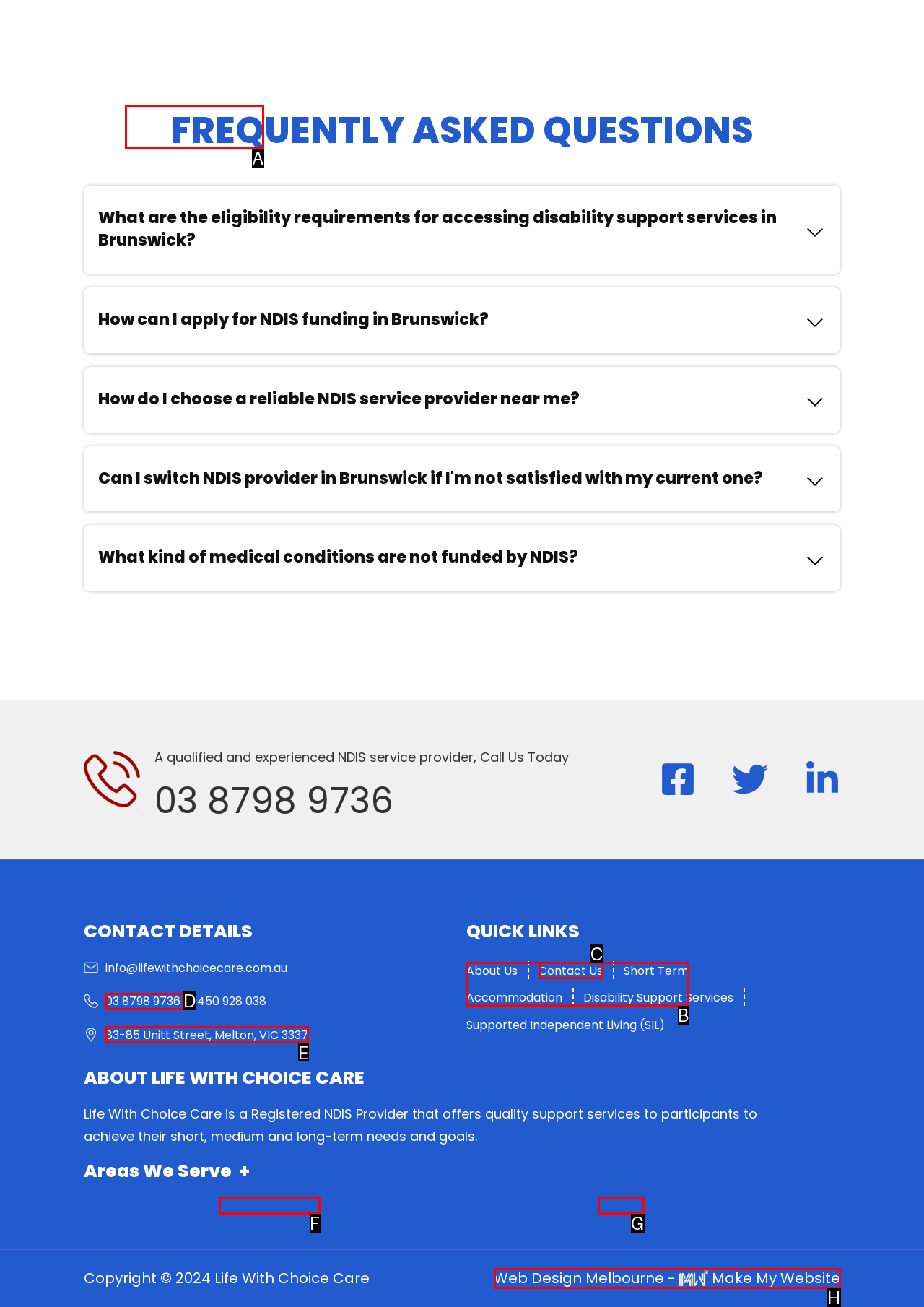Choose the option that best matches the element: 03 8798 9736
Respond with the letter of the correct option.

D